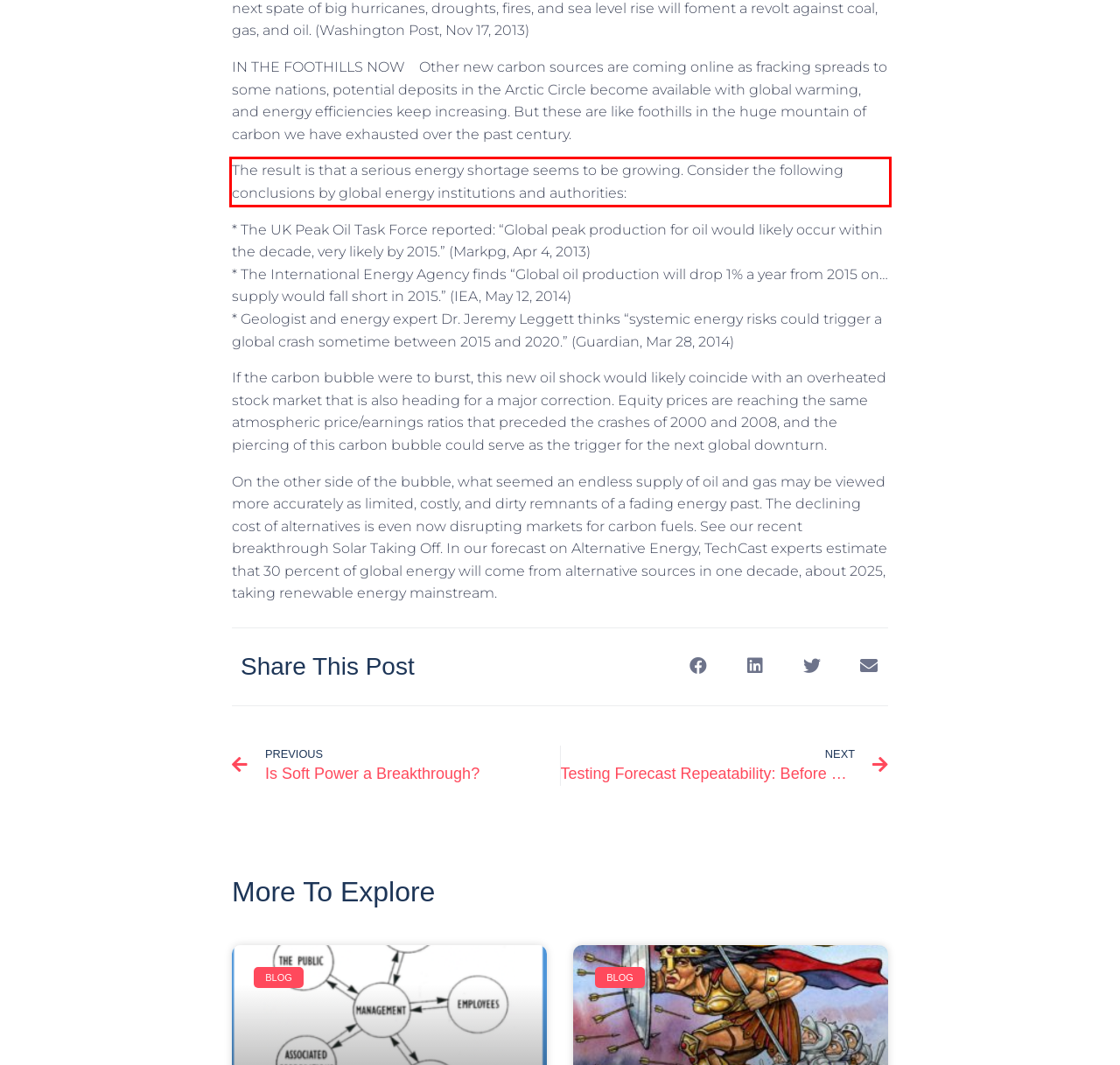Analyze the screenshot of the webpage and extract the text from the UI element that is inside the red bounding box.

The result is that a serious energy shortage seems to be growing. Consider the following conclusions by global energy institutions and authorities: